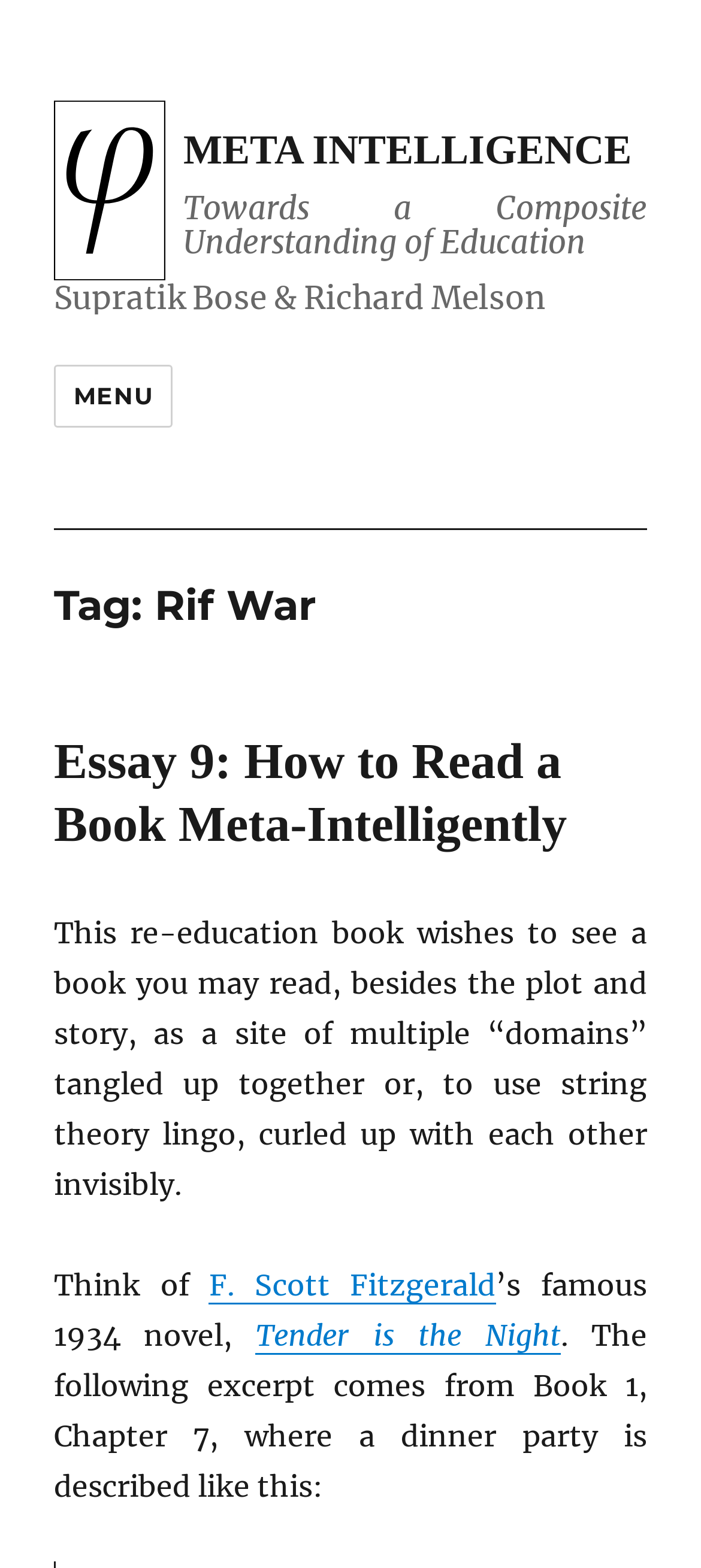Who is the author mentioned?
Based on the image, give a one-word or short phrase answer.

F. Scott Fitzgerald